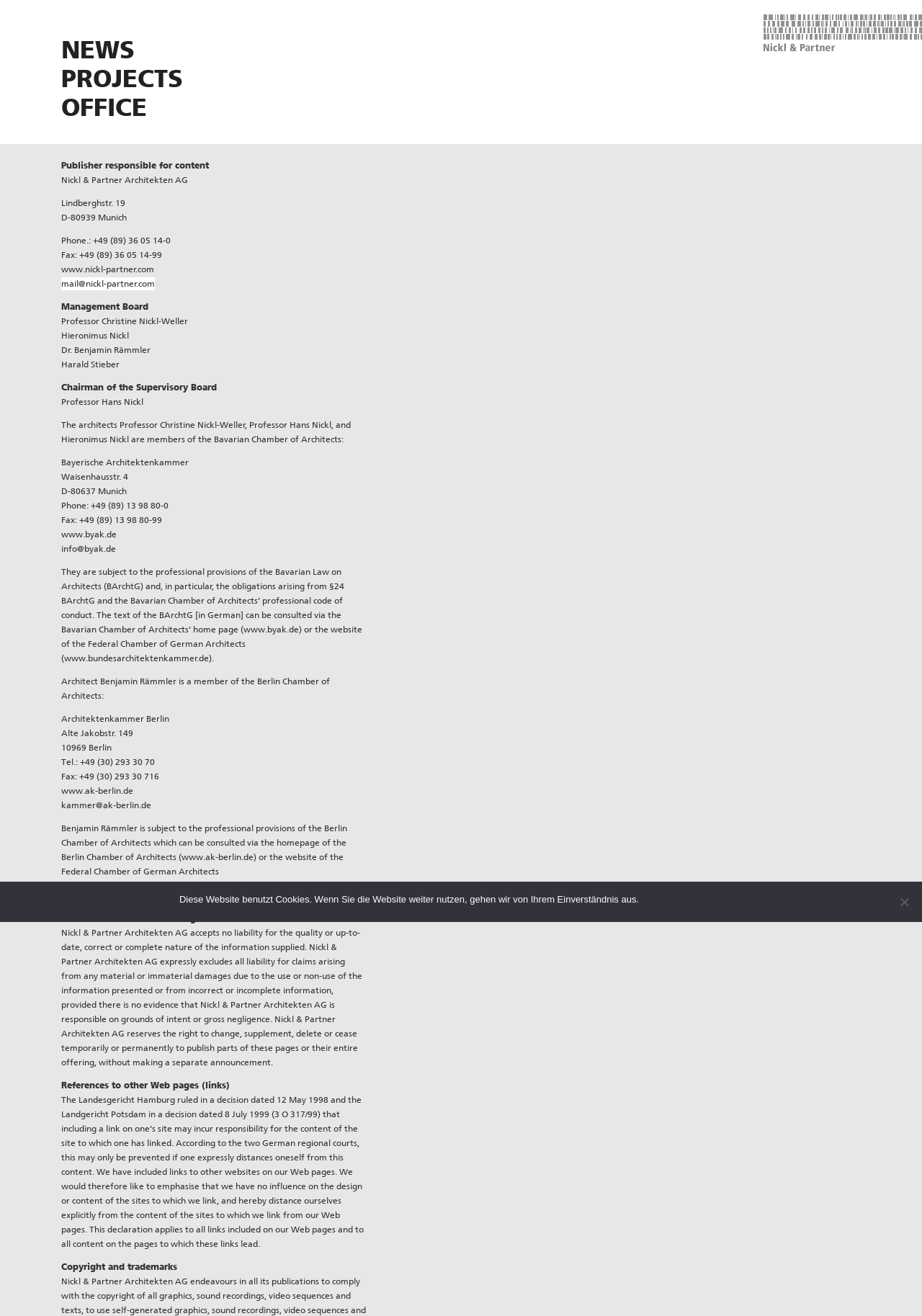Using the description "Nickl & Partner", locate and provide the bounding box of the UI element.

[0.828, 0.011, 1.0, 0.039]